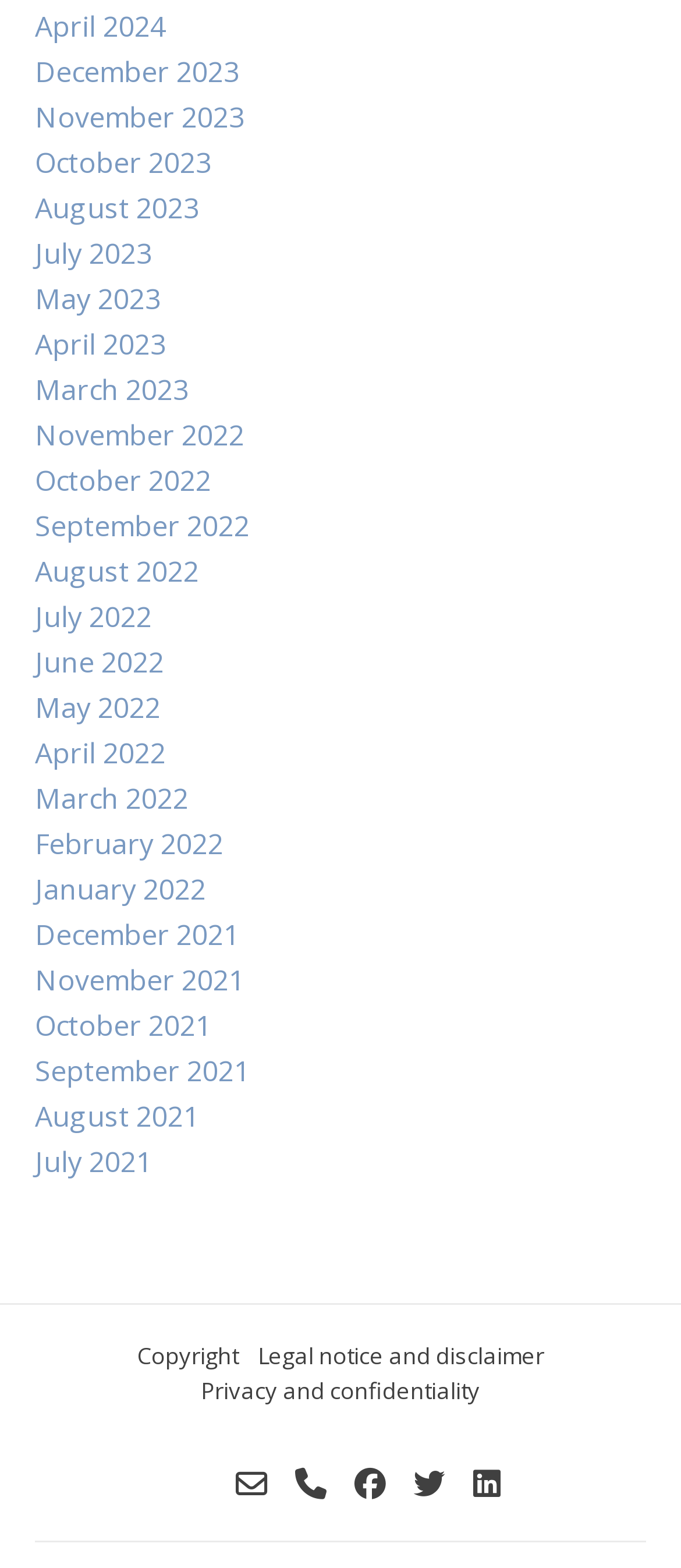Locate the bounding box coordinates of the element I should click to achieve the following instruction: "View July 2021".

[0.051, 0.729, 0.223, 0.754]